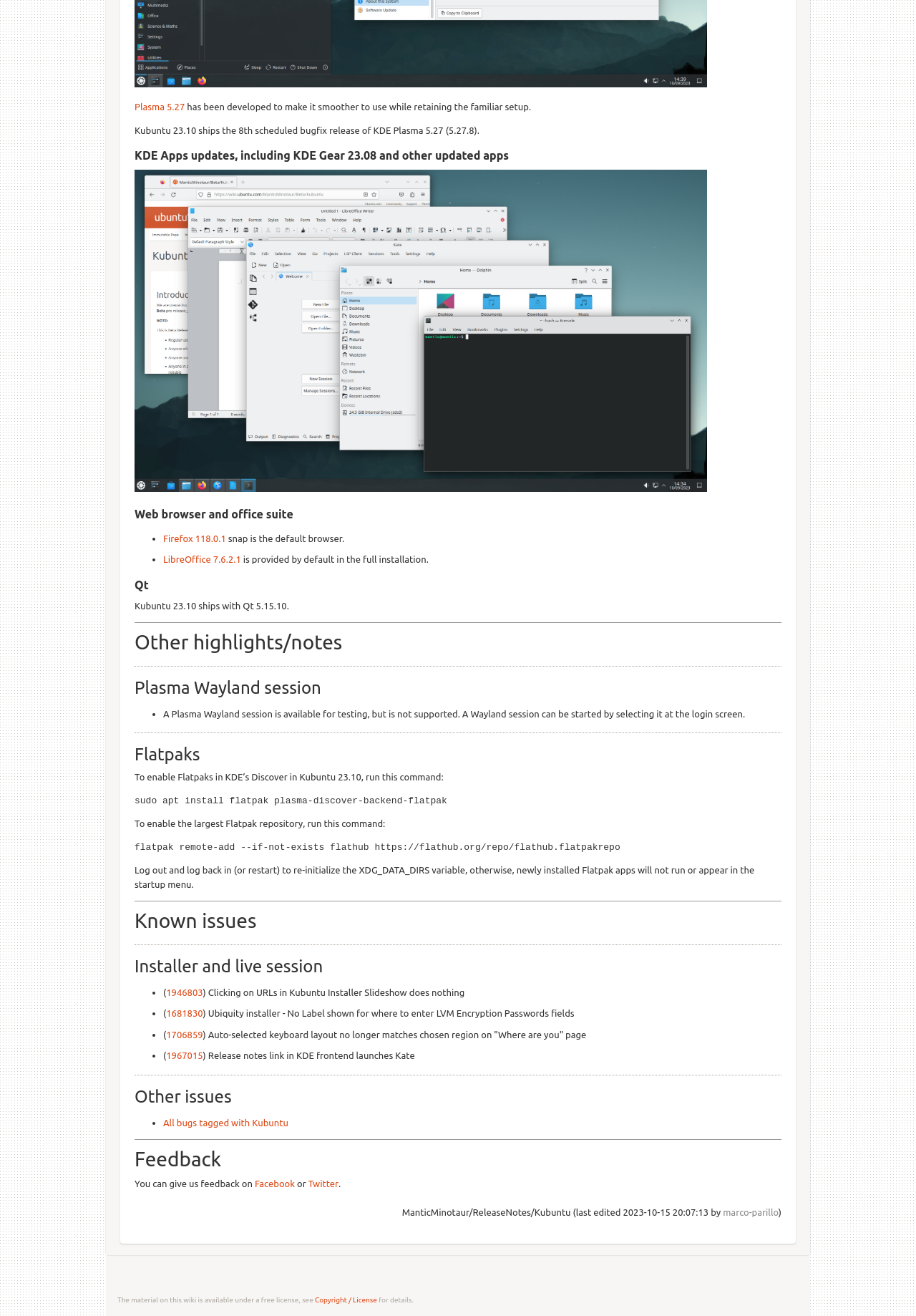Determine the bounding box coordinates for the area that needs to be clicked to fulfill this task: "Click on Plasma 5.27". The coordinates must be given as four float numbers between 0 and 1, i.e., [left, top, right, bottom].

[0.147, 0.078, 0.202, 0.085]